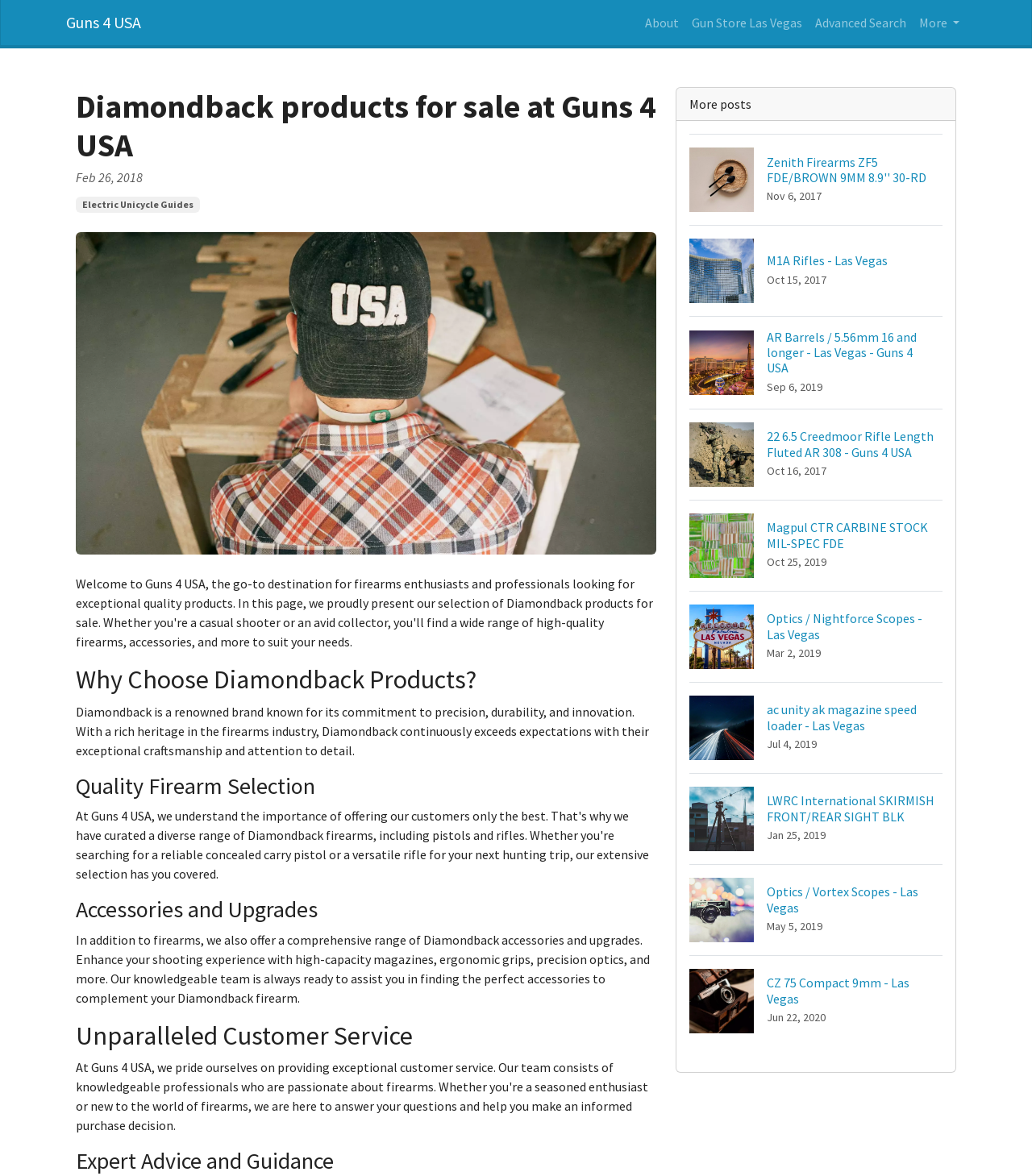Can you pinpoint the bounding box coordinates for the clickable element required for this instruction: "Click on 'More' button"? The coordinates should be four float numbers between 0 and 1, i.e., [left, top, right, bottom].

[0.884, 0.005, 0.936, 0.033]